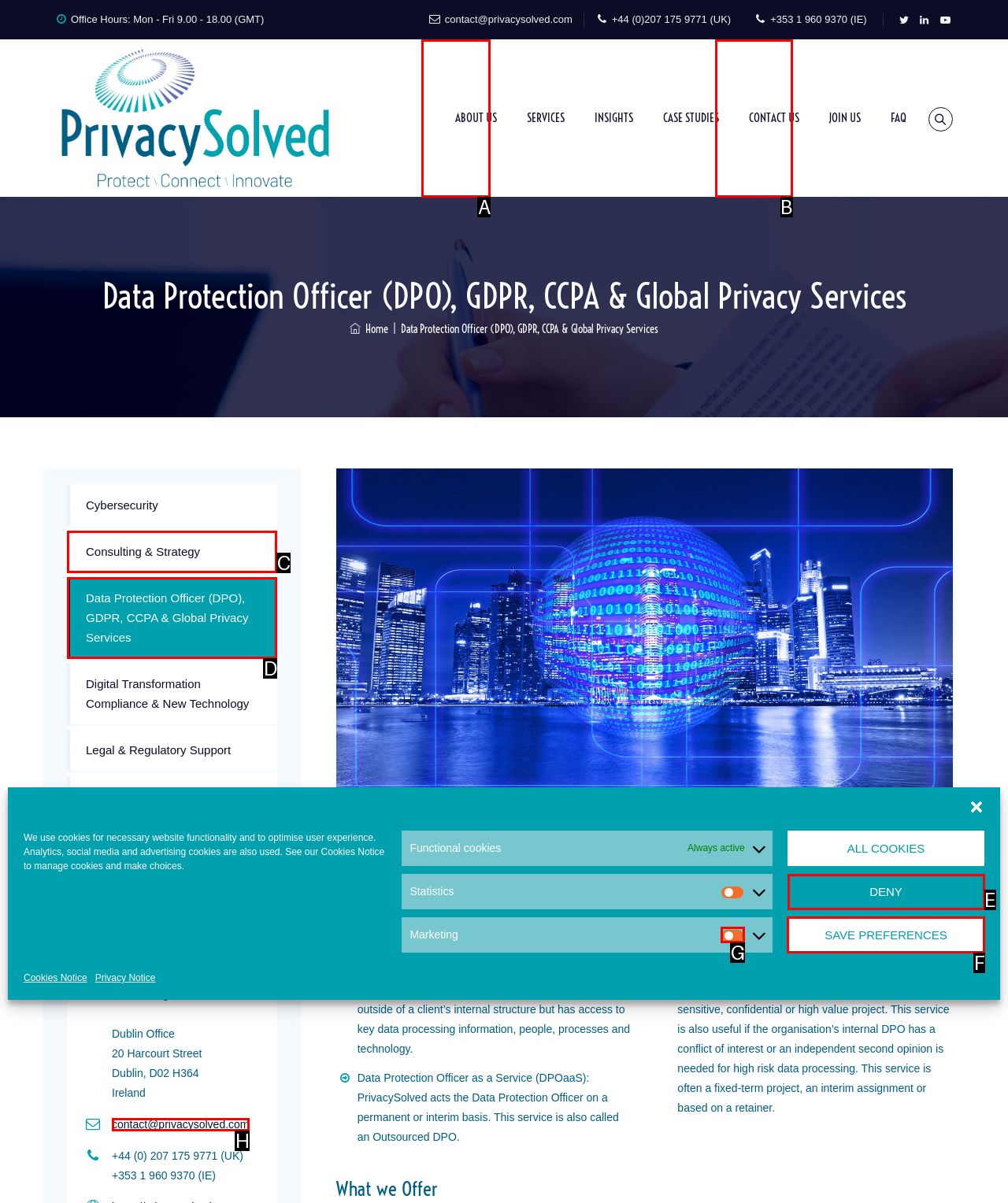Point out which UI element to click to complete this task: Click the 'SAVE PREFERENCES' button
Answer with the letter corresponding to the right option from the available choices.

F